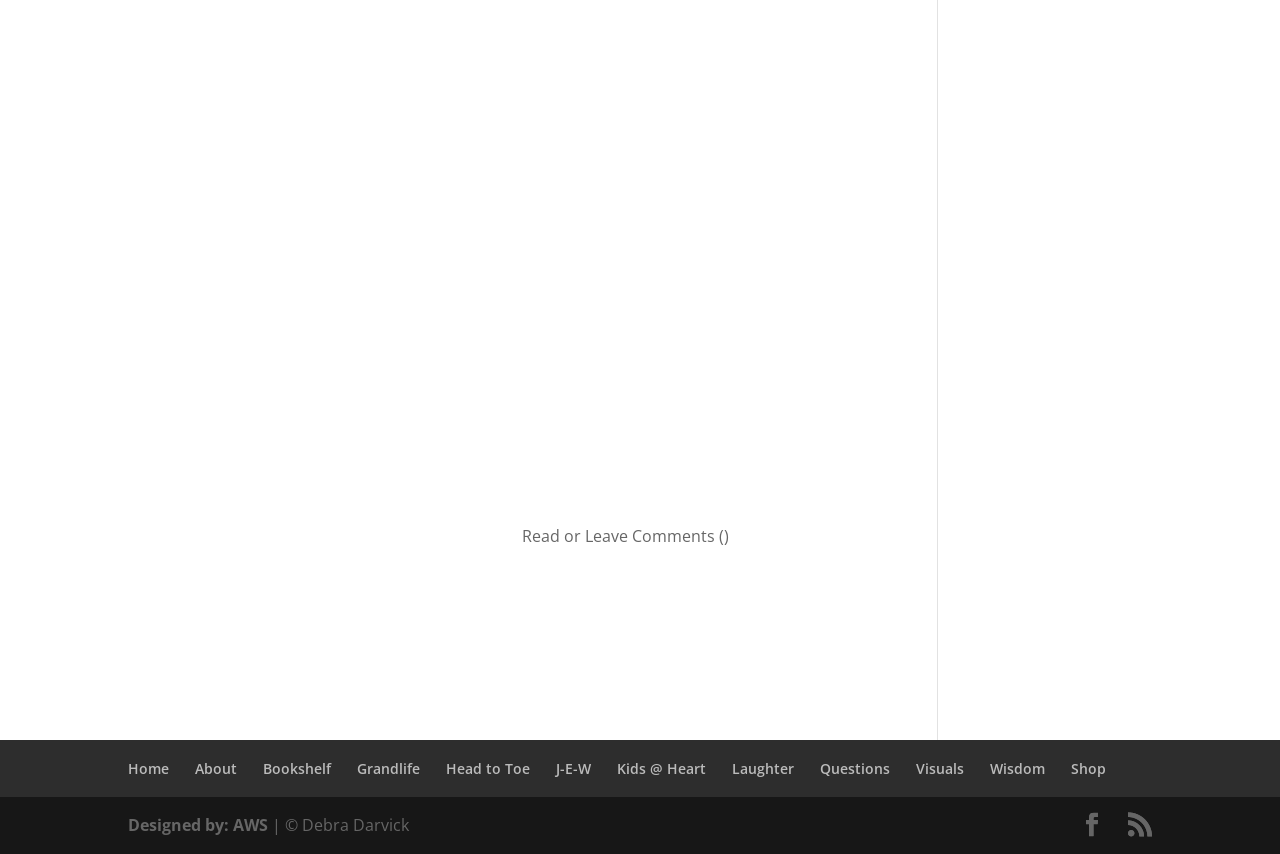Reply to the question below using a single word or brief phrase:
What is the copyright information?

© Debra Darvick